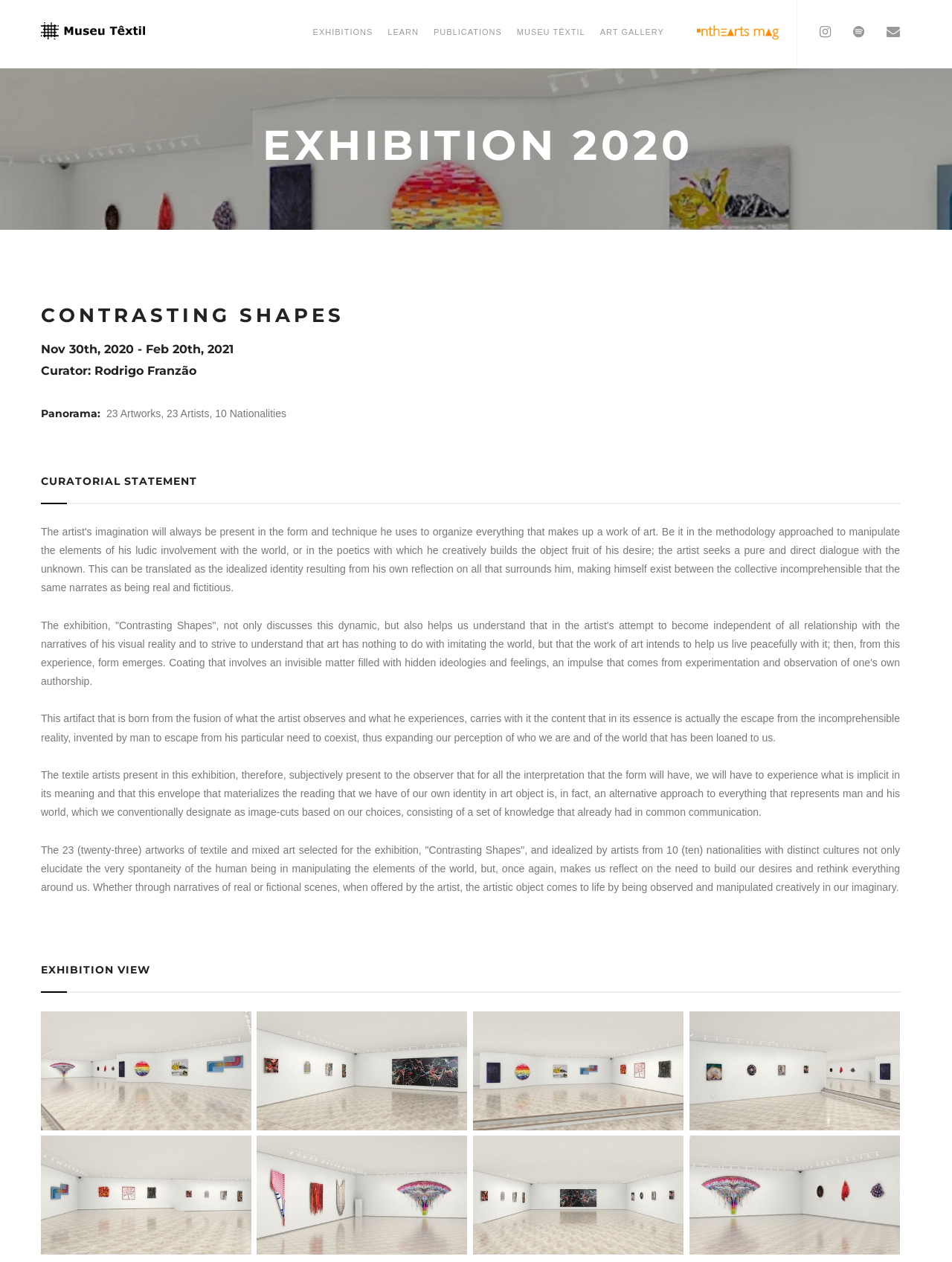What is the duration of the exhibition?
Can you provide an in-depth and detailed response to the question?

The duration of the exhibition can be found in the heading 'Nov 30th, 2020 - Feb 20th, 2021' on the webpage, which provides information about the exhibition schedule.